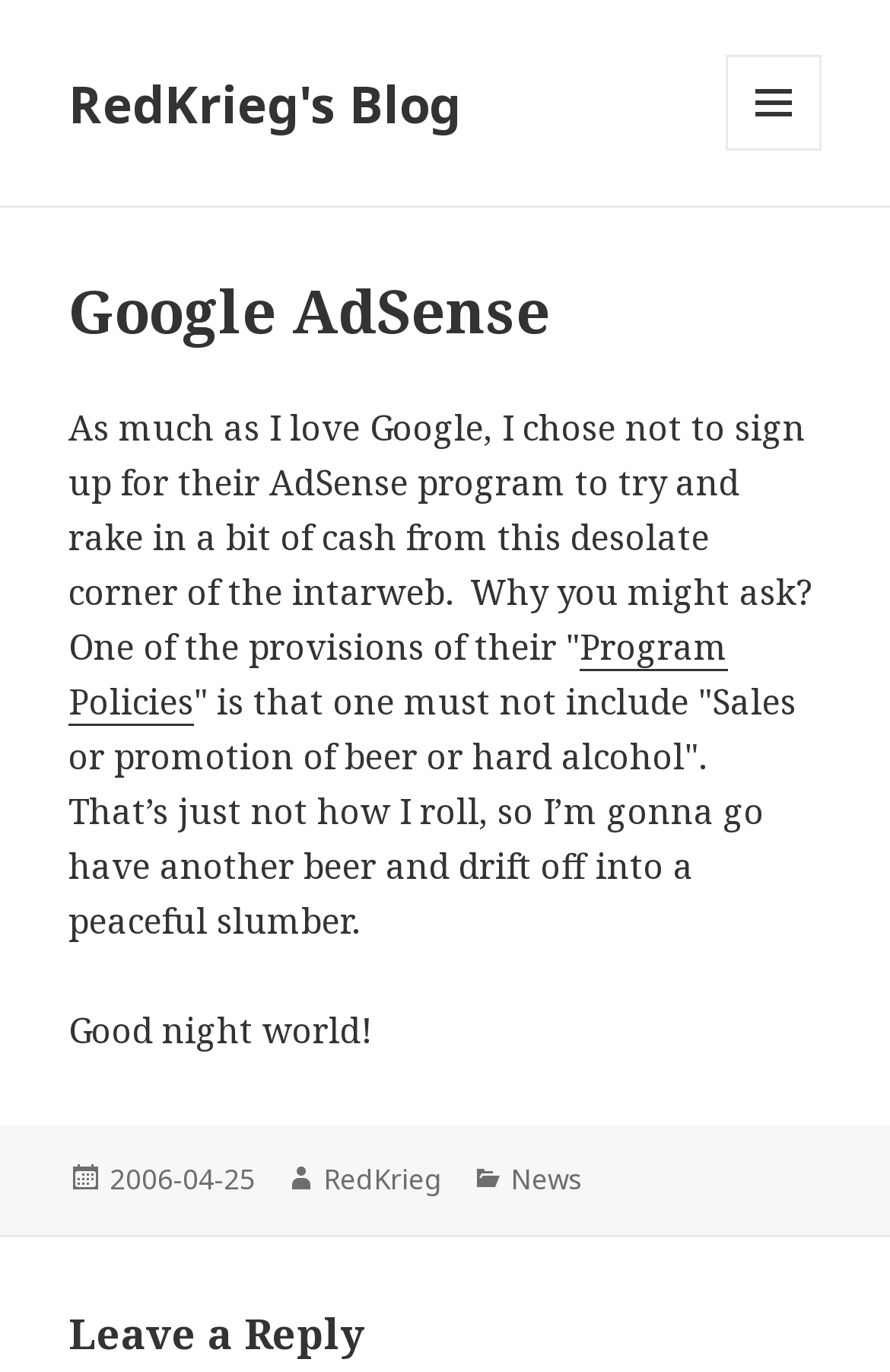What is the author of the article?
Look at the screenshot and provide an in-depth answer.

The author of the article can be found in the footer section of the webpage, where it says 'Author' followed by a link to 'RedKrieg'.